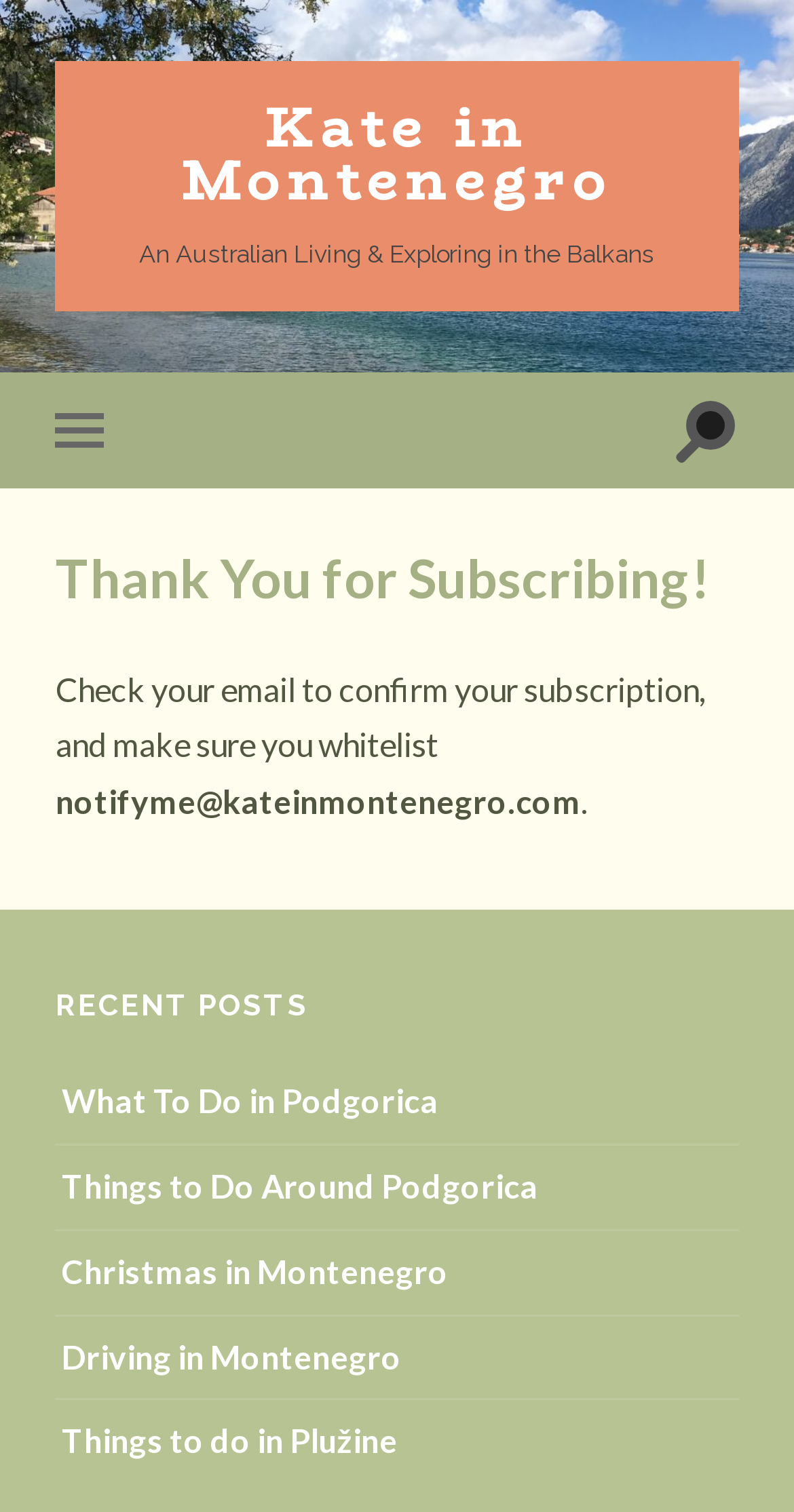Use a single word or phrase to respond to the question:
How many buttons are on the page?

2